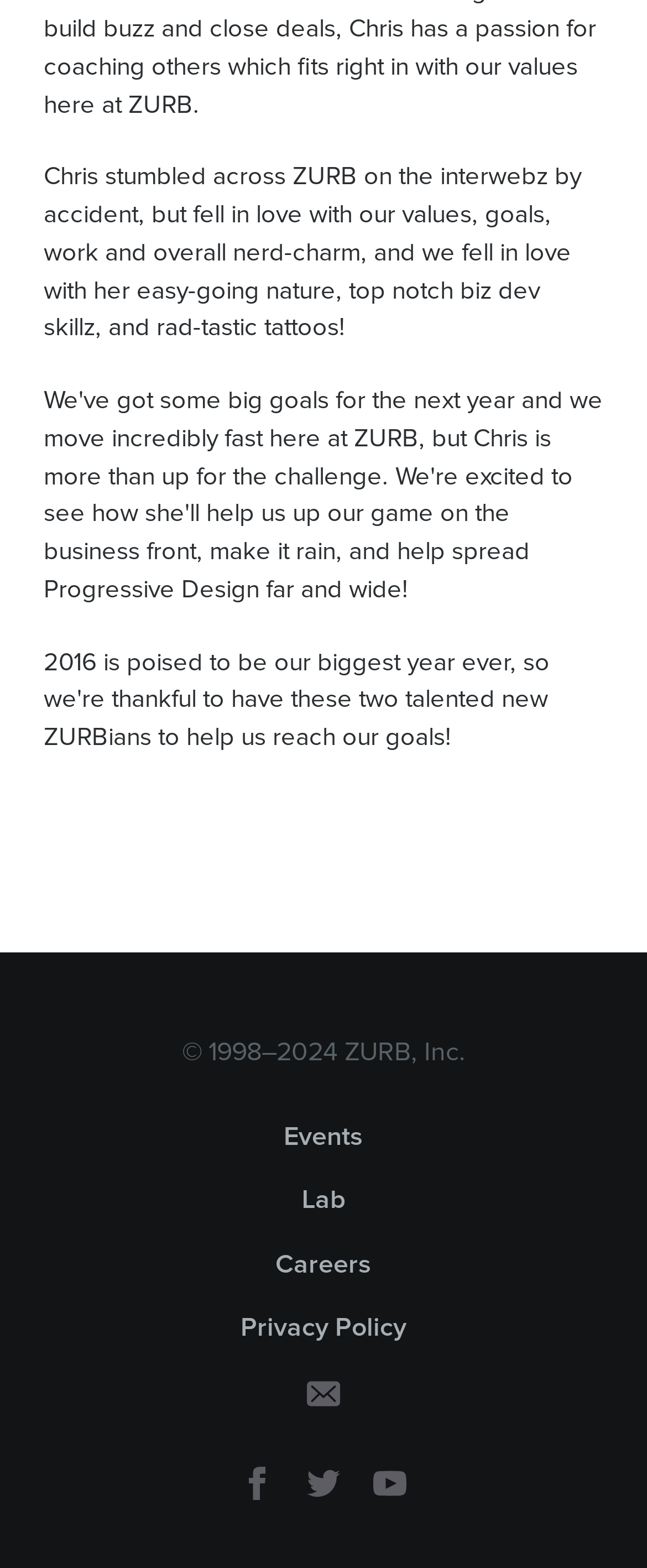Please find the bounding box for the UI component described as follows: "Careers".

[0.426, 0.797, 0.574, 0.814]